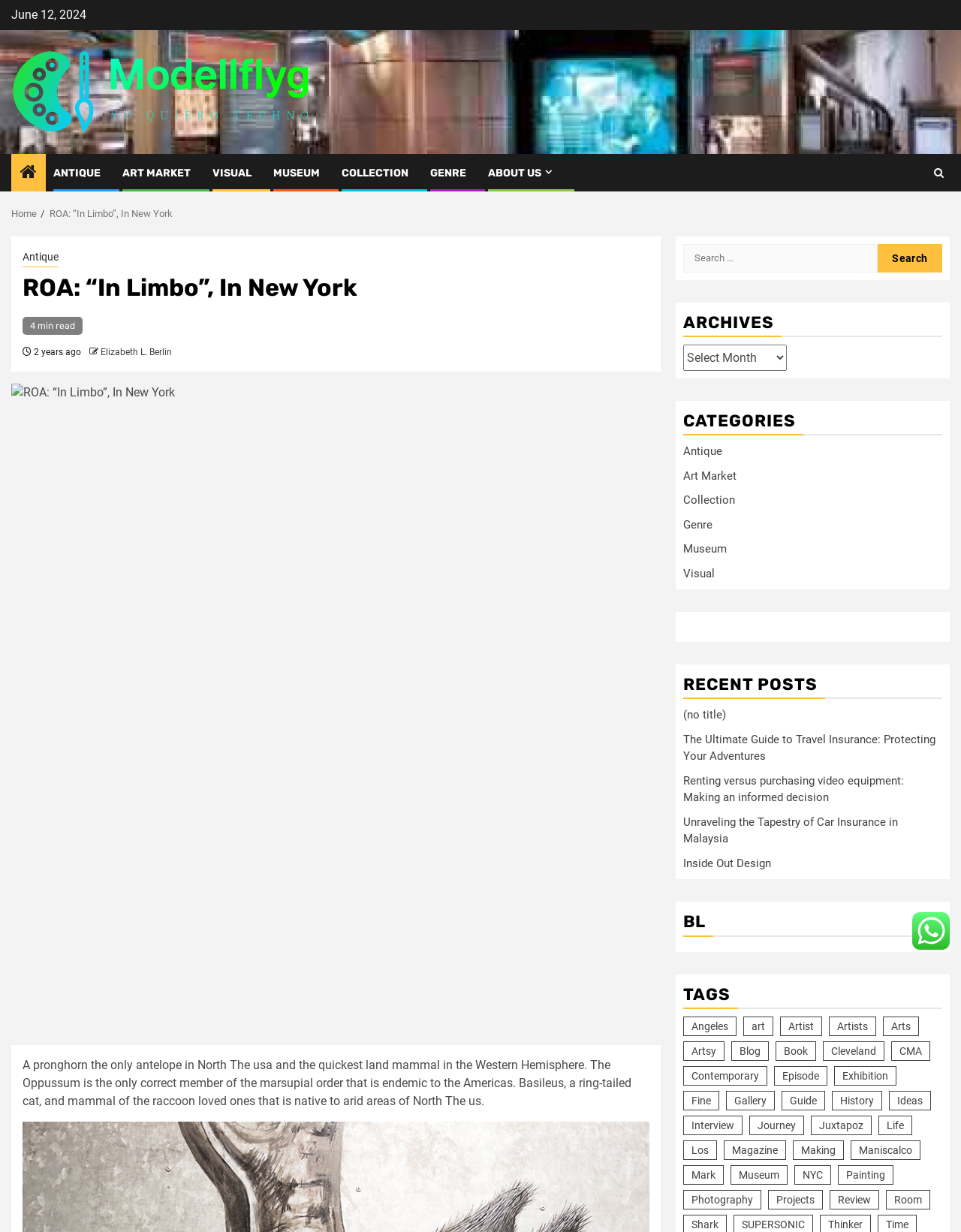Identify the coordinates of the bounding box for the element described below: "parent_node: Search for: value="Search"". Return the coordinates as four float numbers between 0 and 1: [left, top, right, bottom].

[0.913, 0.198, 0.98, 0.221]